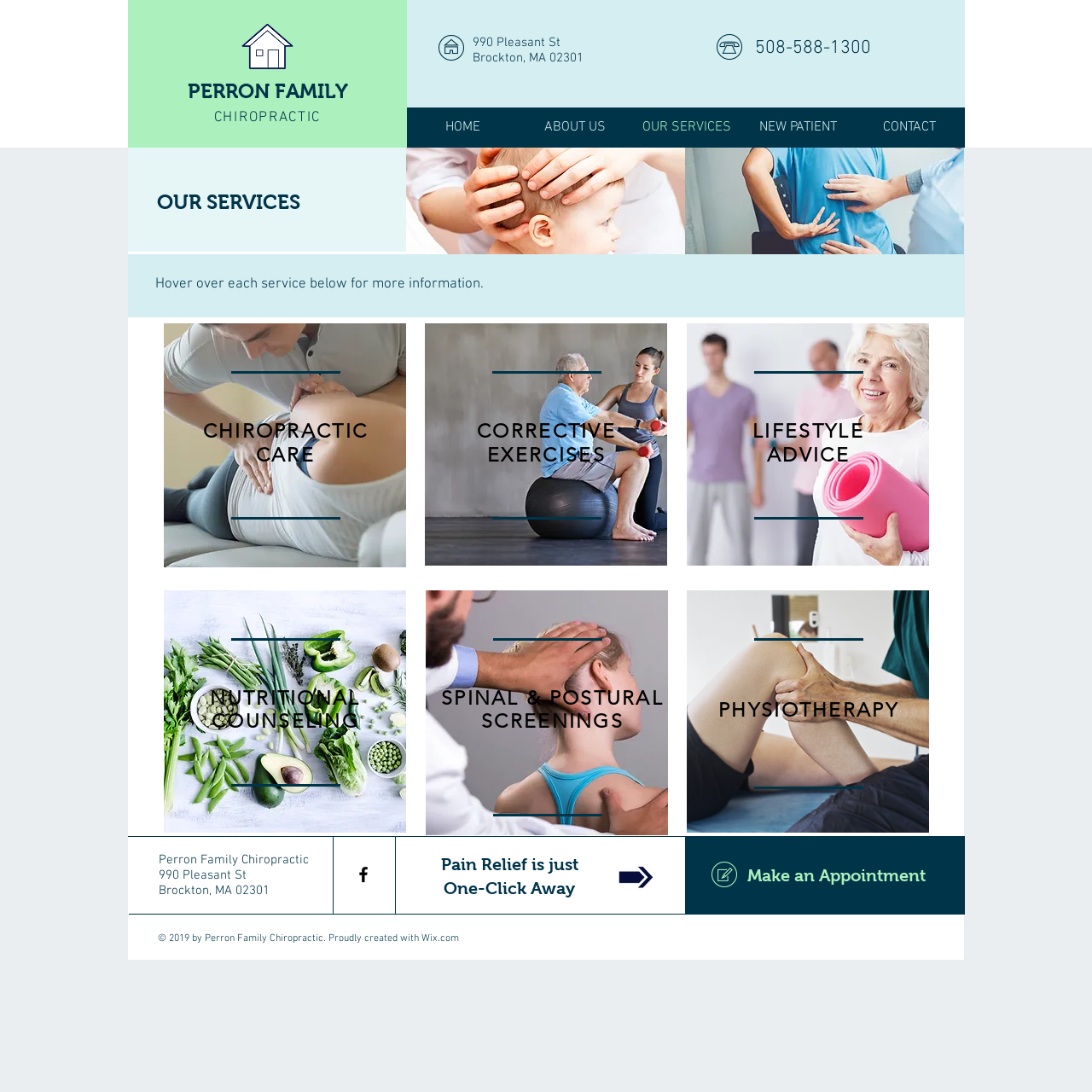Please answer the following question using a single word or phrase: 
What is the phone number of the office?

508-588-1300